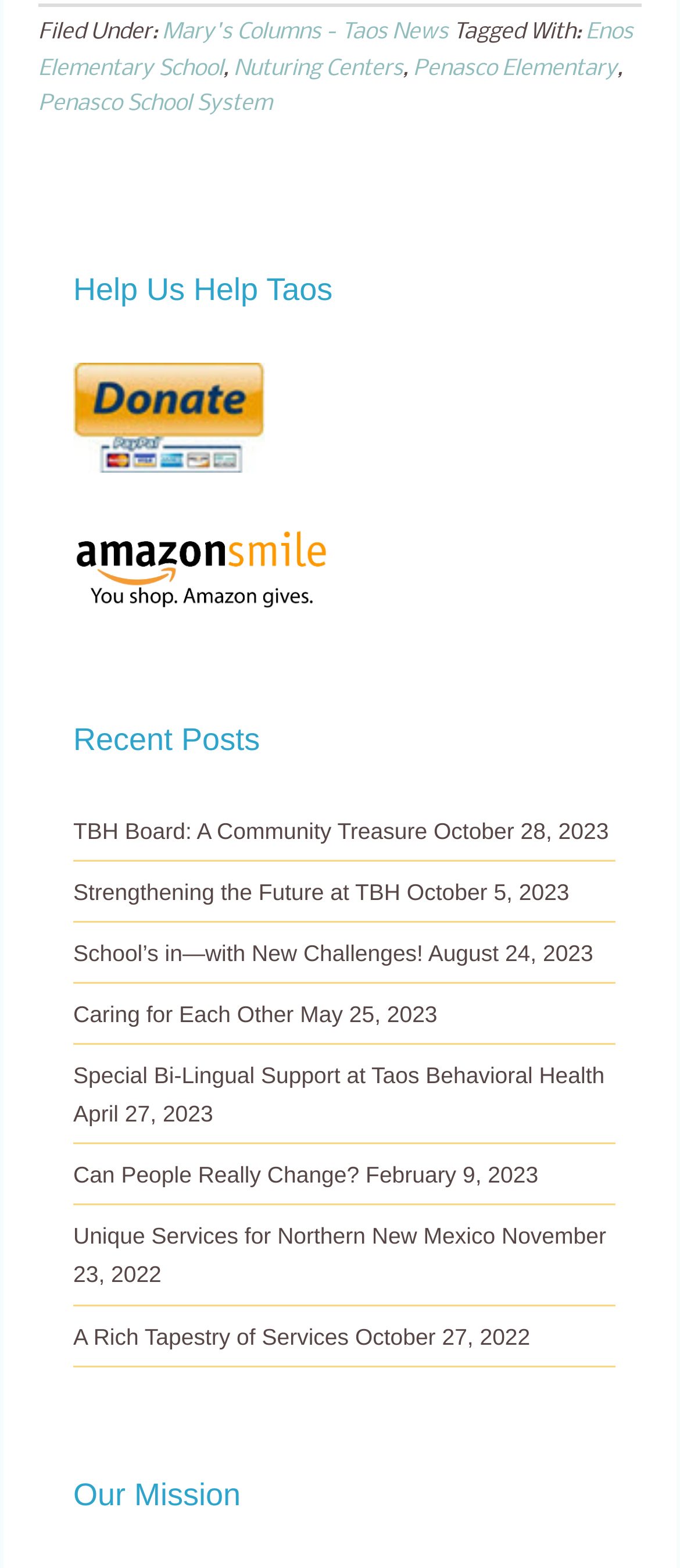Provide the bounding box coordinates of the HTML element this sentence describes: "Contact Us". The bounding box coordinates consist of four float numbers between 0 and 1, i.e., [left, top, right, bottom].

None